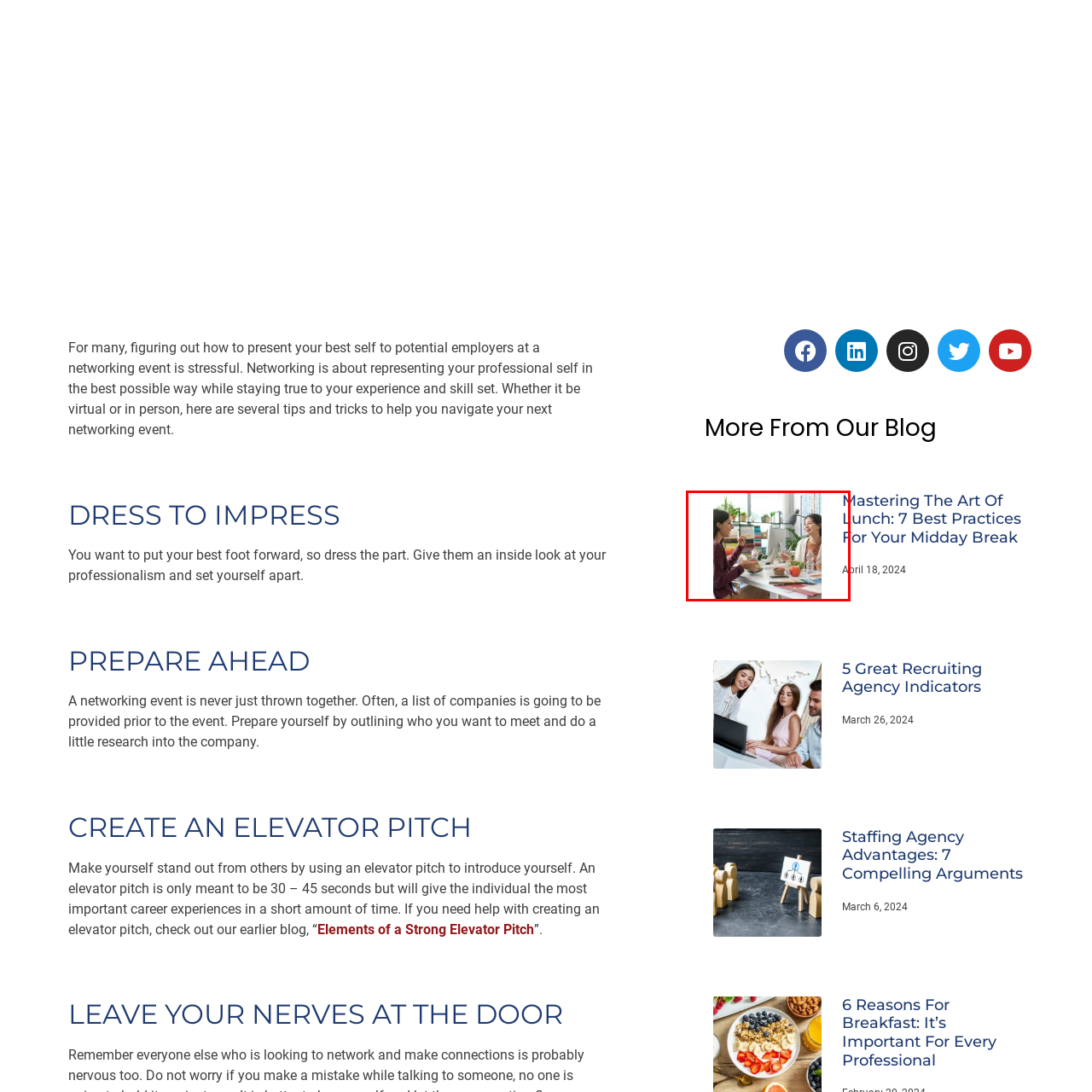Concentrate on the image highlighted by the red boundary and deliver a detailed answer to the following question, using the information from the image:
What is on the table?

The table is adorned with a variety of refreshments including salads, fruits, and water bottles, indicating that the women are having a meal or snack.